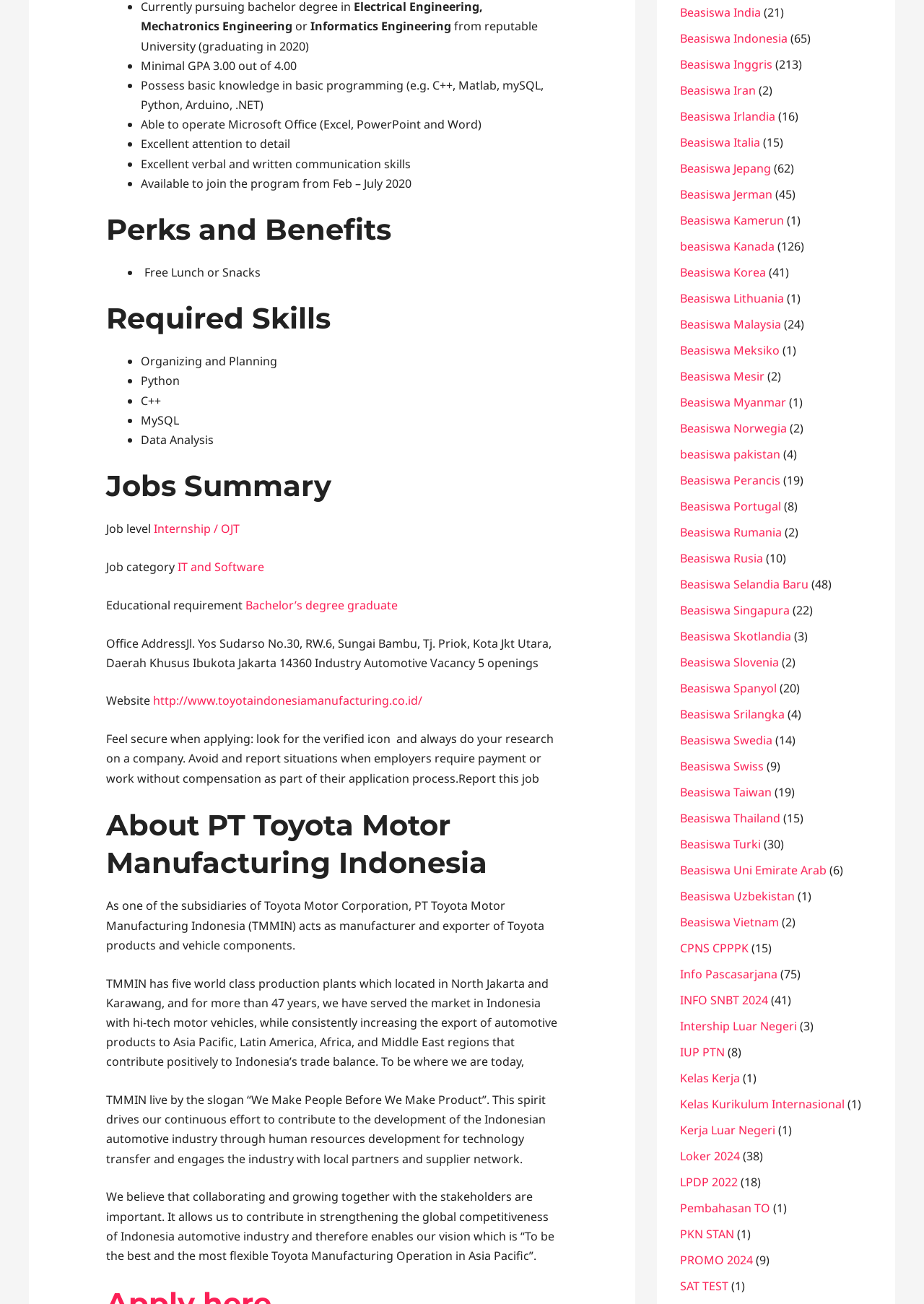Identify the bounding box coordinates of the region that should be clicked to execute the following instruction: "View the 'About PT Toyota Motor Manufacturing Indonesia' section".

[0.115, 0.619, 0.604, 0.676]